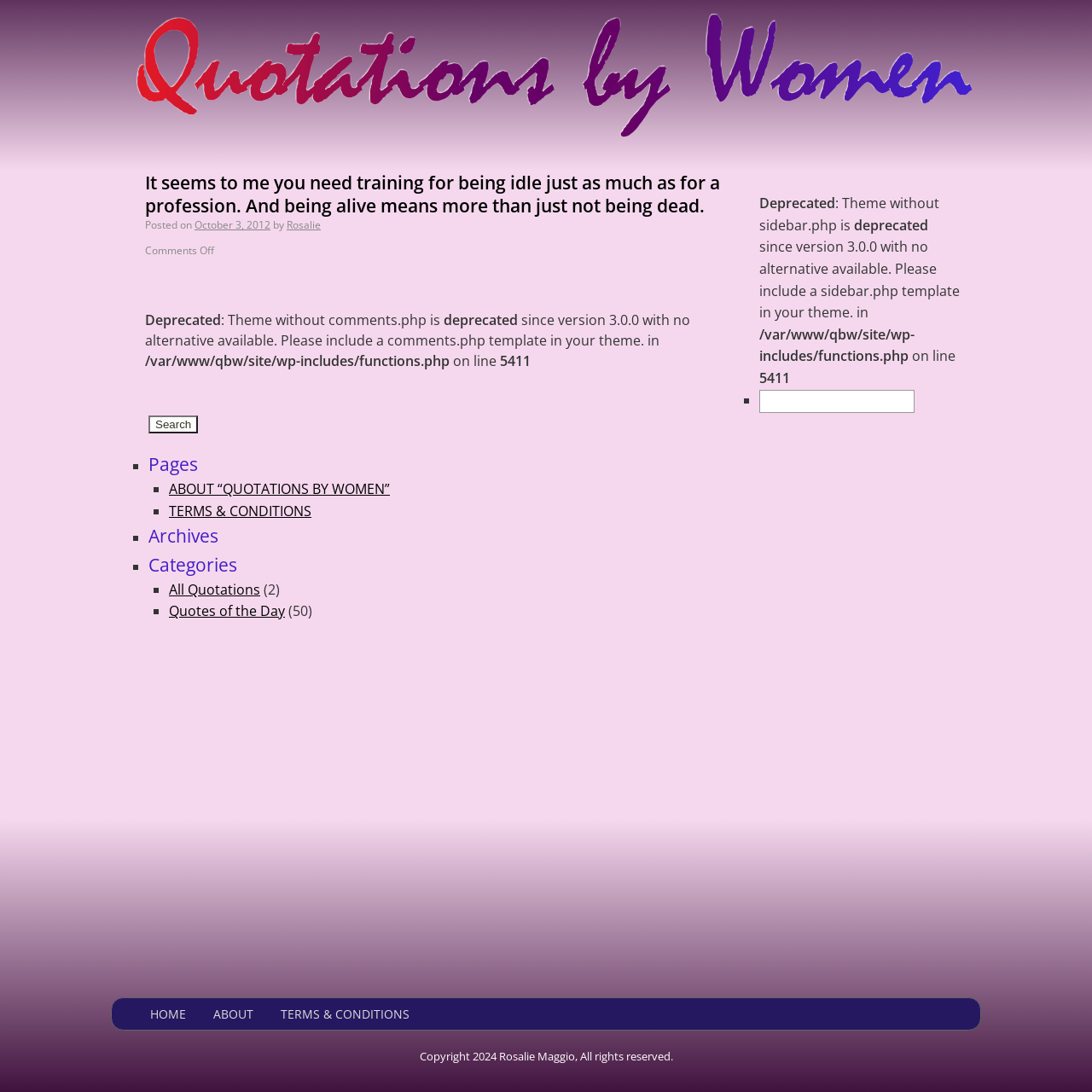Respond to the following question with a brief word or phrase:
How many links are in the Archives section?

0